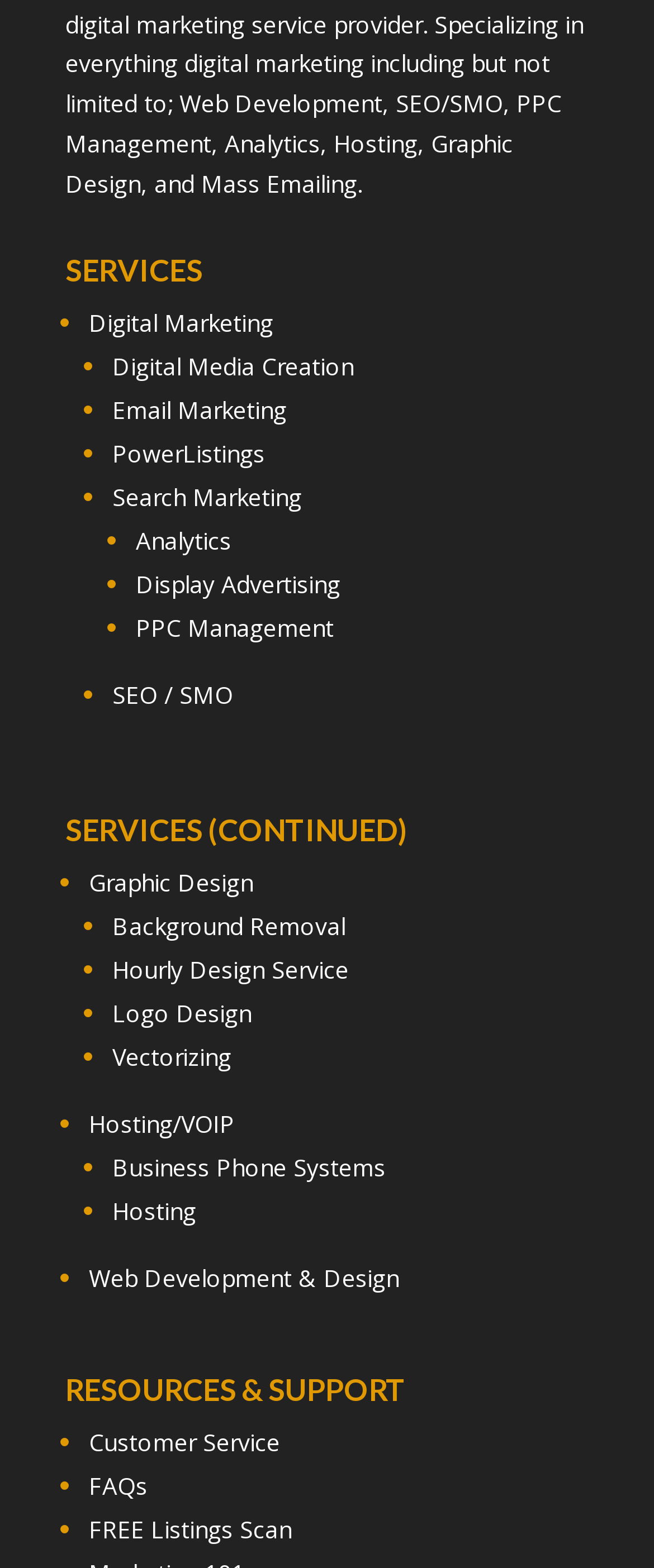Find the bounding box coordinates for the area you need to click to carry out the instruction: "Click on Digital Marketing". The coordinates should be four float numbers between 0 and 1, indicated as [left, top, right, bottom].

[0.136, 0.195, 0.418, 0.215]